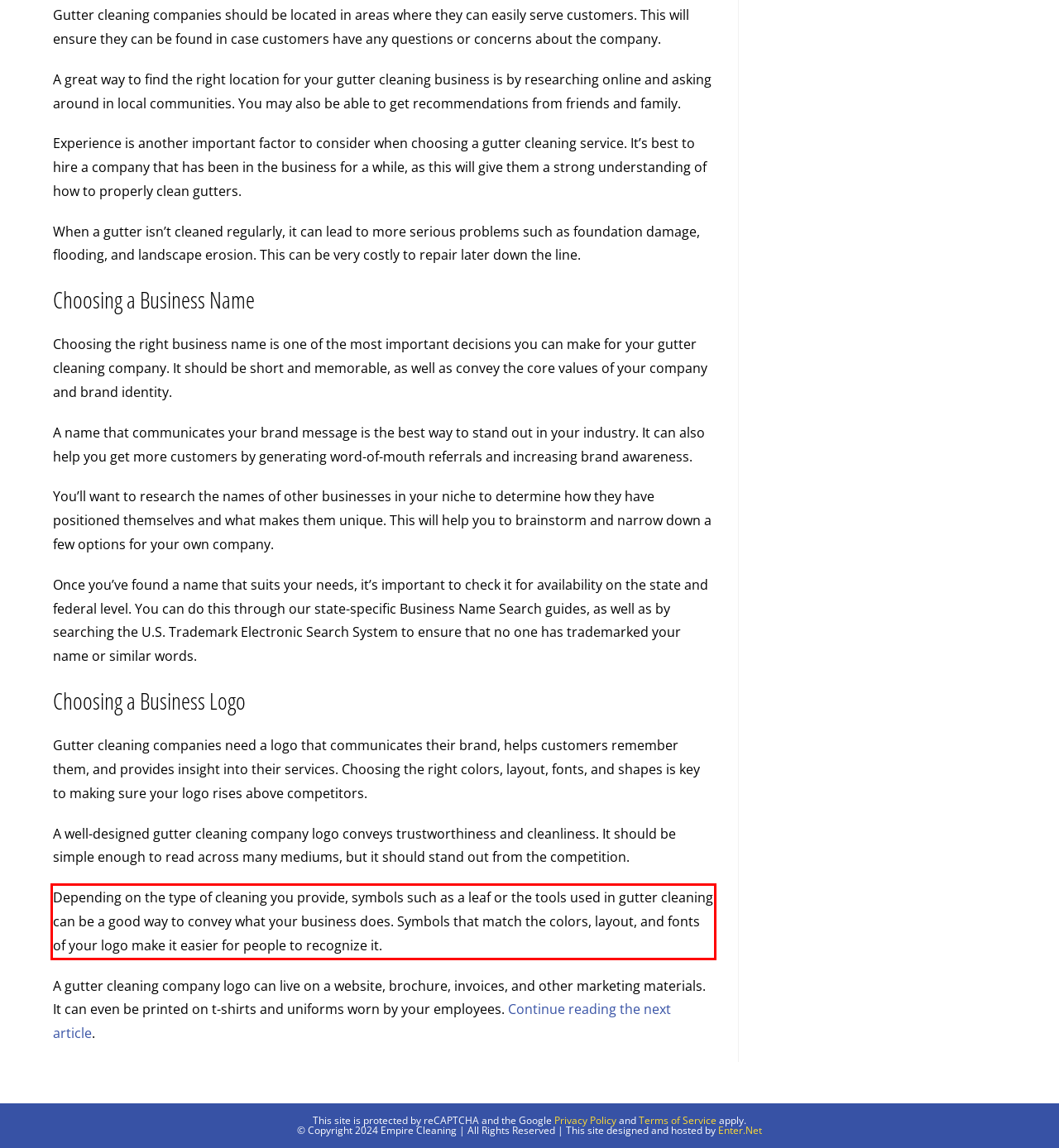Please extract the text content from the UI element enclosed by the red rectangle in the screenshot.

Depending on the type of cleaning you provide, symbols such as a leaf or the tools used in gutter cleaning can be a good way to convey what your business does. Symbols that match the colors, layout, and fonts of your logo make it easier for people to recognize it.